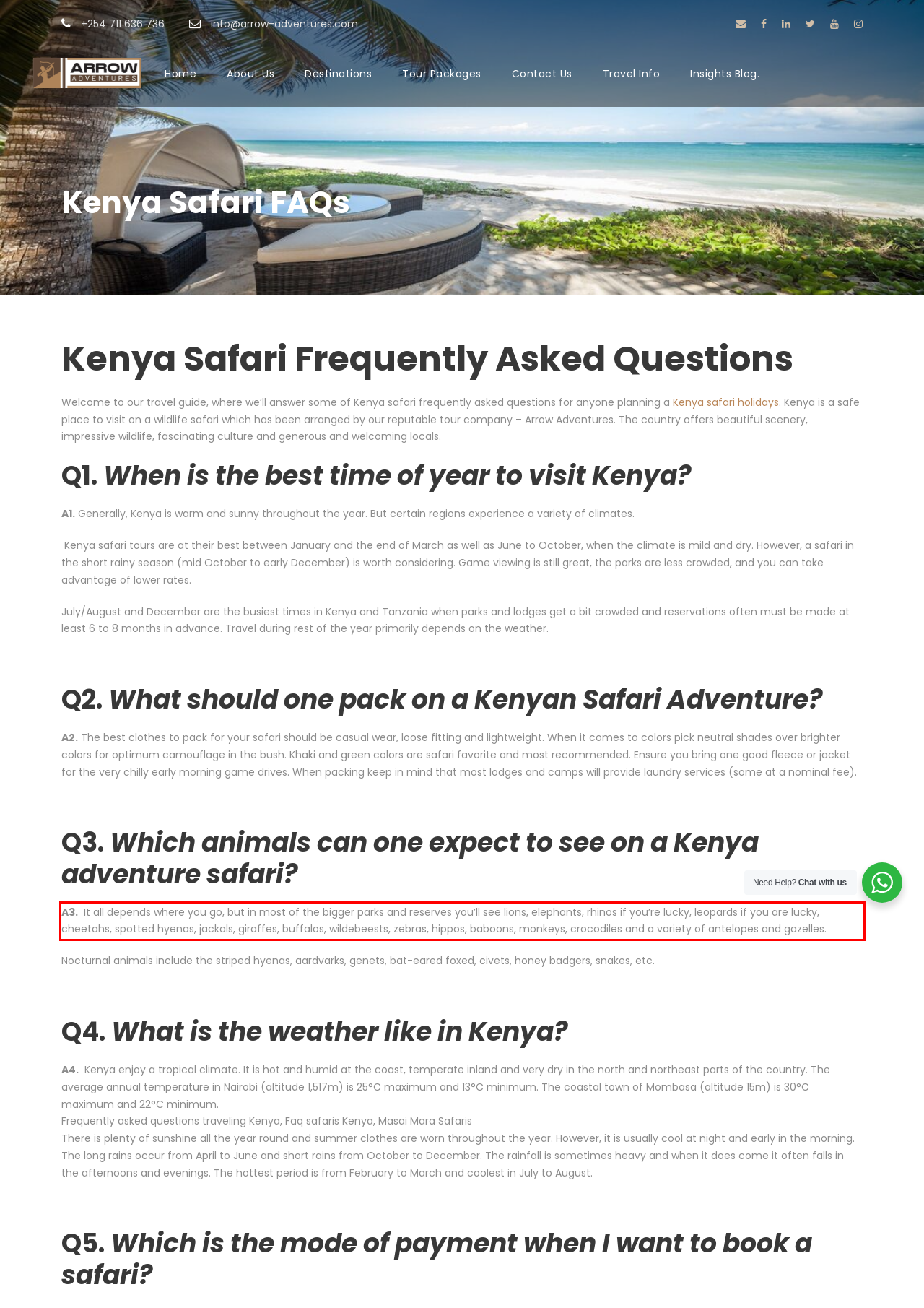You have a screenshot with a red rectangle around a UI element. Recognize and extract the text within this red bounding box using OCR.

A3. It all depends where you go, but in most of the bigger parks and reserves you’ll see lions, elephants, rhinos if you’re lucky, leopards if you are lucky, cheetahs, spotted hyenas, jackals, giraffes, buffalos, wildebeests, zebras, hippos, baboons, monkeys, crocodiles and a variety of antelopes and gazelles.